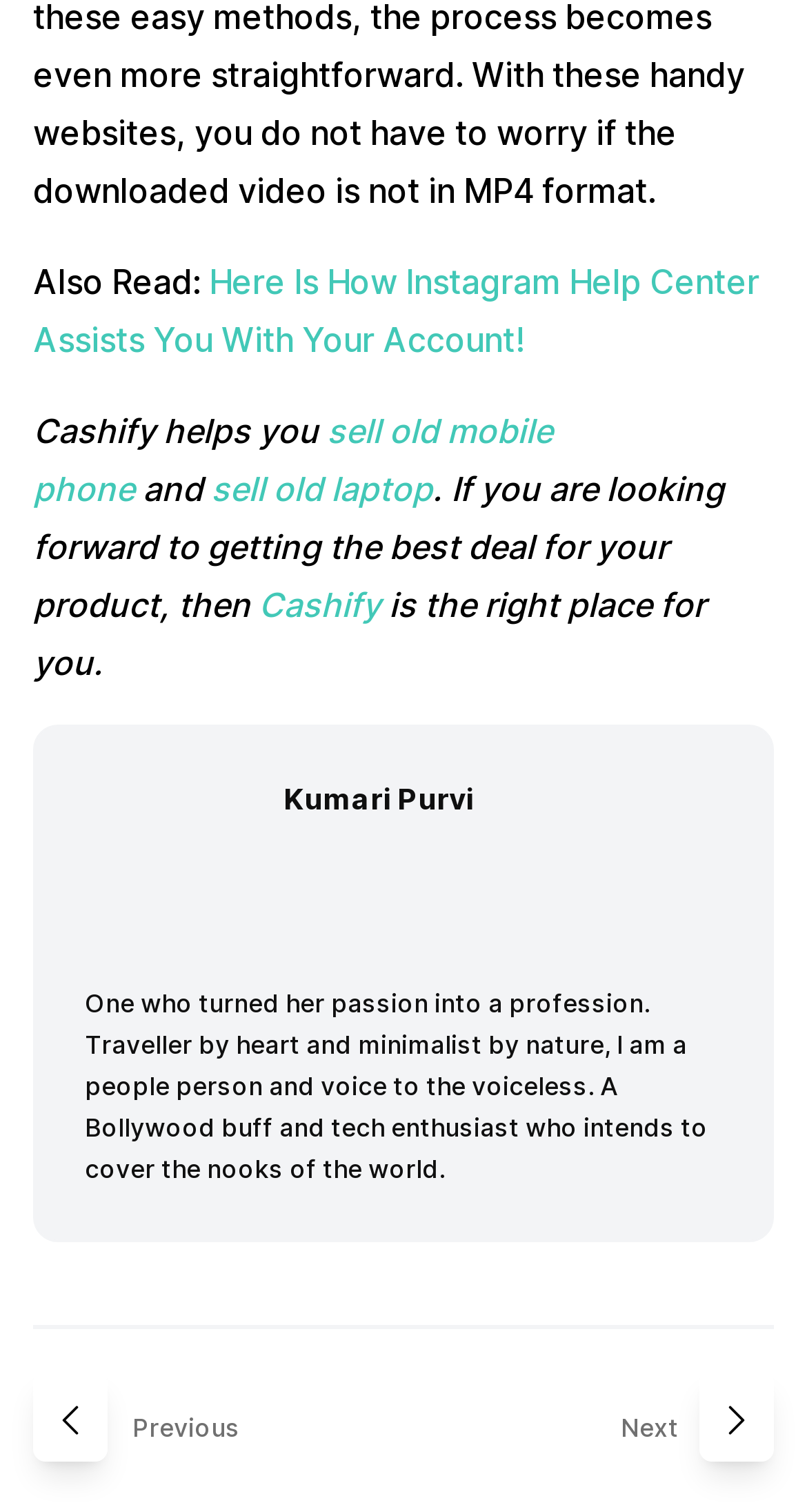Provide a one-word or short-phrase response to the question:
What is the name of the author?

Kumari Purvi